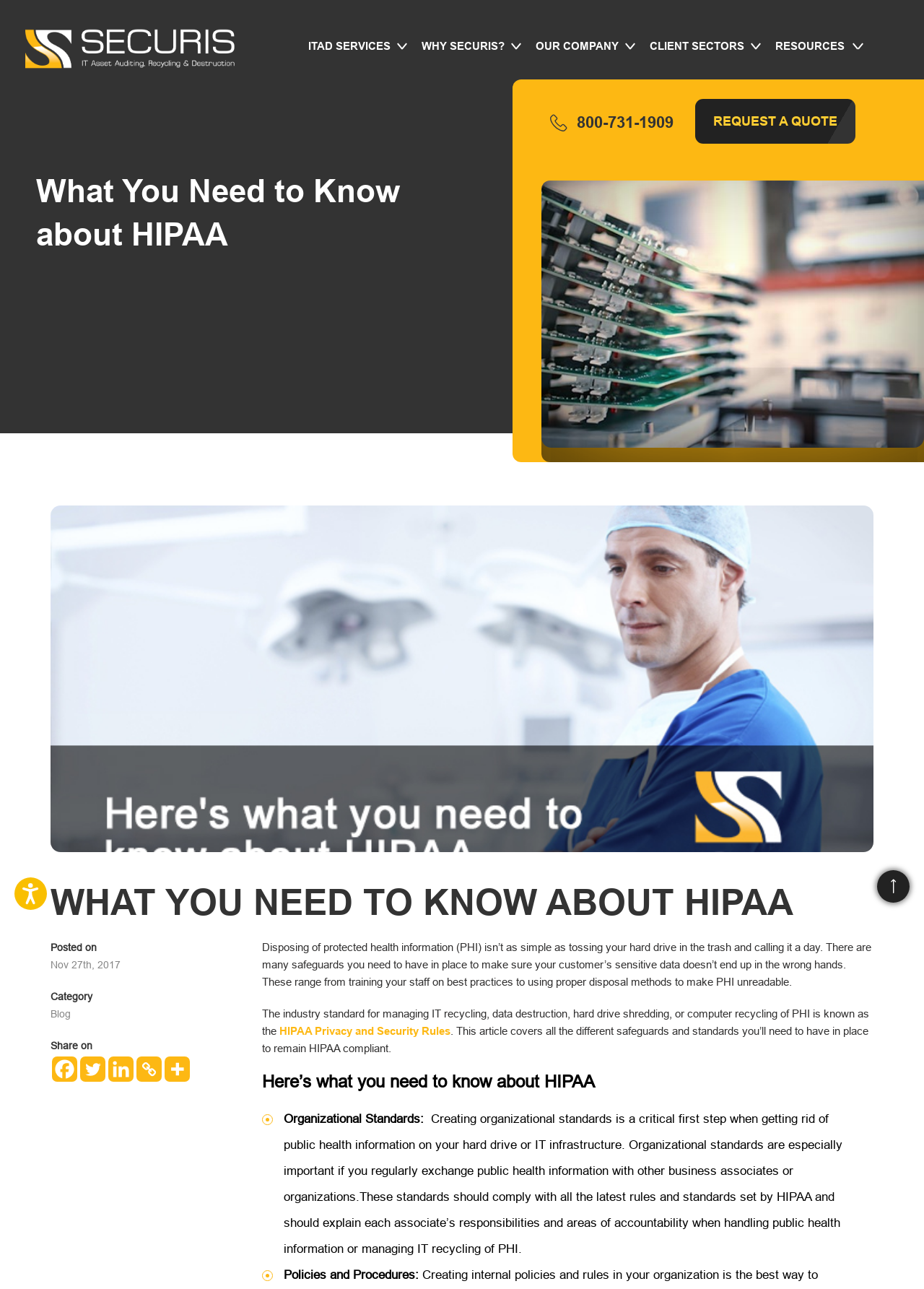Find and provide the bounding box coordinates for the UI element described with: "Skip to Content↵ENTER".

[0.016, 0.028, 0.215, 0.06]